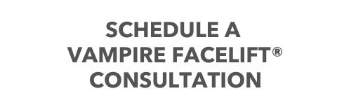Describe in detail everything you see in the image.

The image features the phrase "SCHEDULE A VAMPIRE FACELIFT® CONSULTATION" prominently displayed in a bold, modern font. This call to action encourages viewers to engage with the Vampire Facelift® service, emphasizing the opportunity to schedule a consultation for this innovative skin treatment. The Vampire Facelift® is renowned for its non-invasive approach to rejuvenating skin by utilizing Platelet Rich Plasma (PRP) to stimulate collagen production, reduce signs of aging, and enhance overall skin health. This consultation serves as an invitation for potential clients to learn more about how this cutting-edge procedure can benefit them, empowering them to reclaim their youthful appearance.